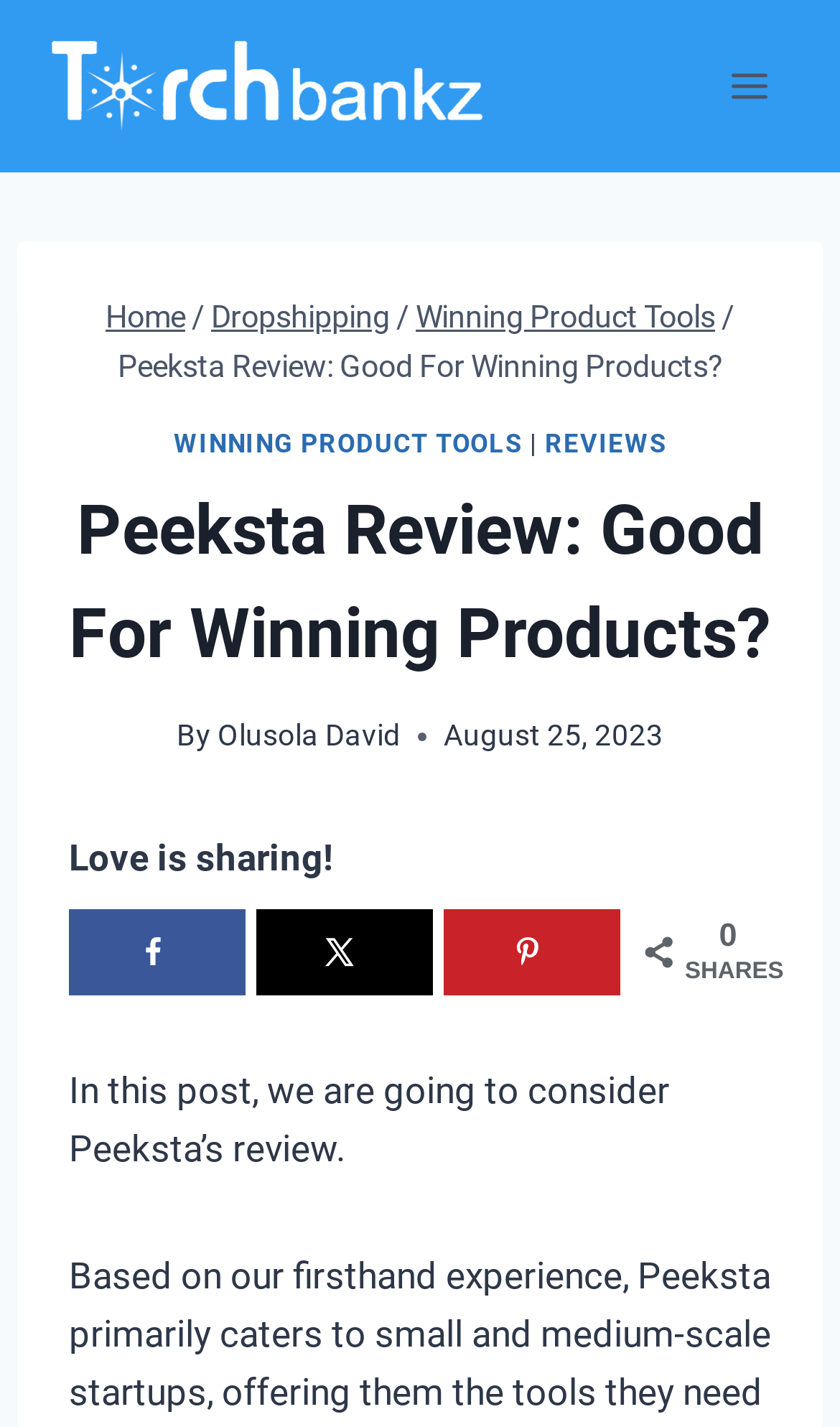What is the name of the author of this post?
Analyze the screenshot and provide a detailed answer to the question.

The author's name can be found in the section below the main heading, where it says 'By' followed by the author's name, which is Olusola David.